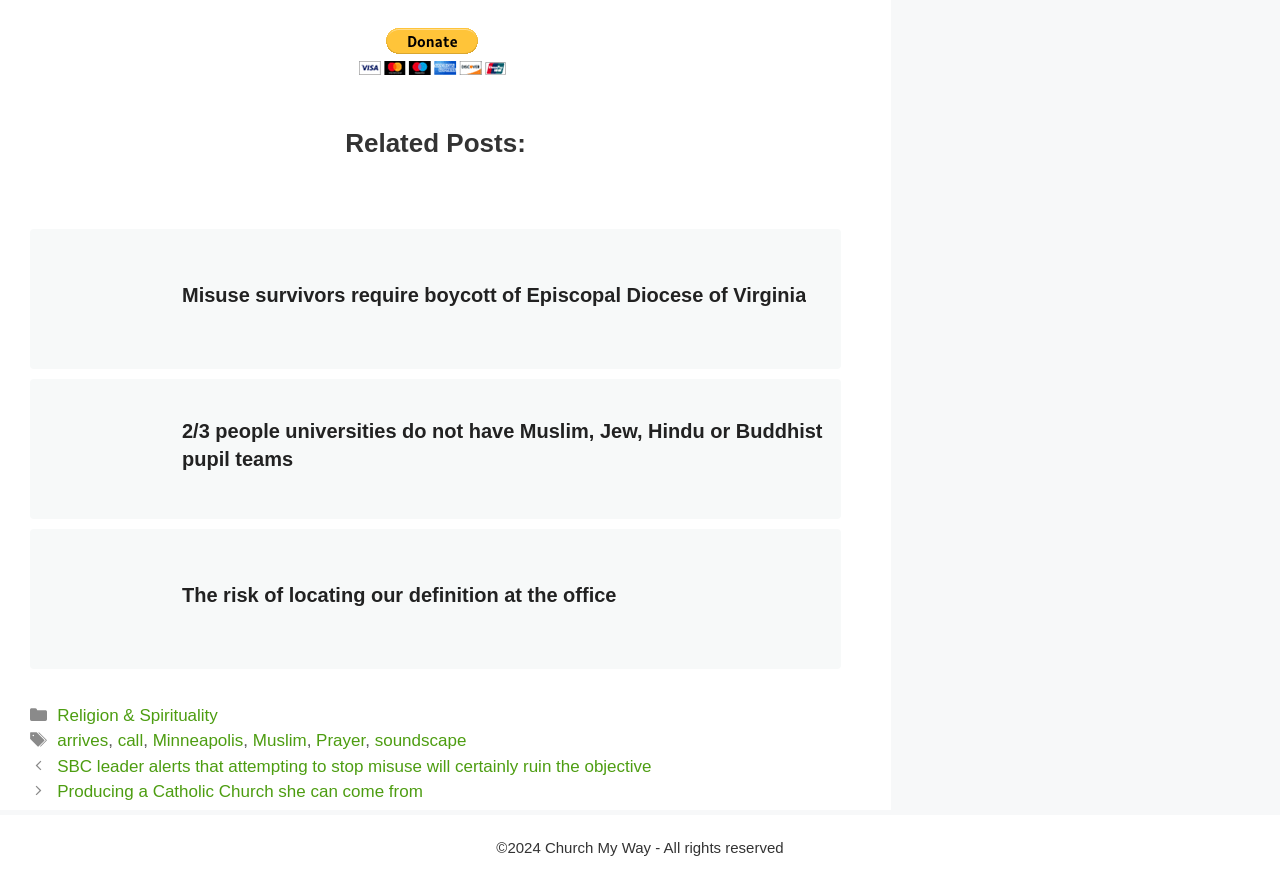What is the text of the first heading?
Using the image as a reference, answer the question with a short word or phrase.

Related Posts: